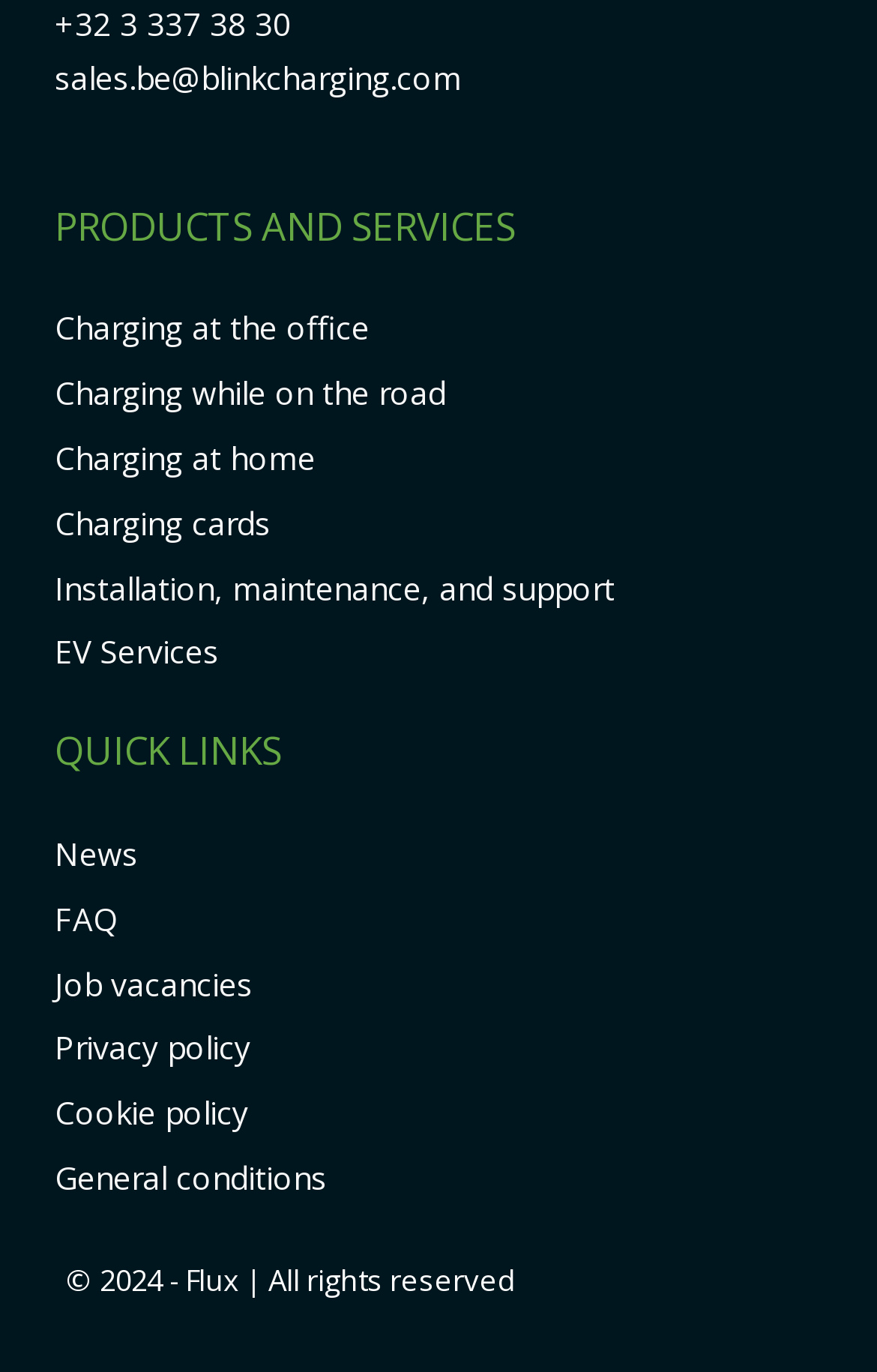How many links are under PRODUCTS AND SERVICES?
Refer to the screenshot and deliver a thorough answer to the question presented.

I counted the number of links under the heading 'PRODUCTS AND SERVICES' and found 5 links, which are 'Charging at the office', 'Charging while on the road', 'Charging at home', 'Charging cards', and 'Installation, maintenance, and support'.